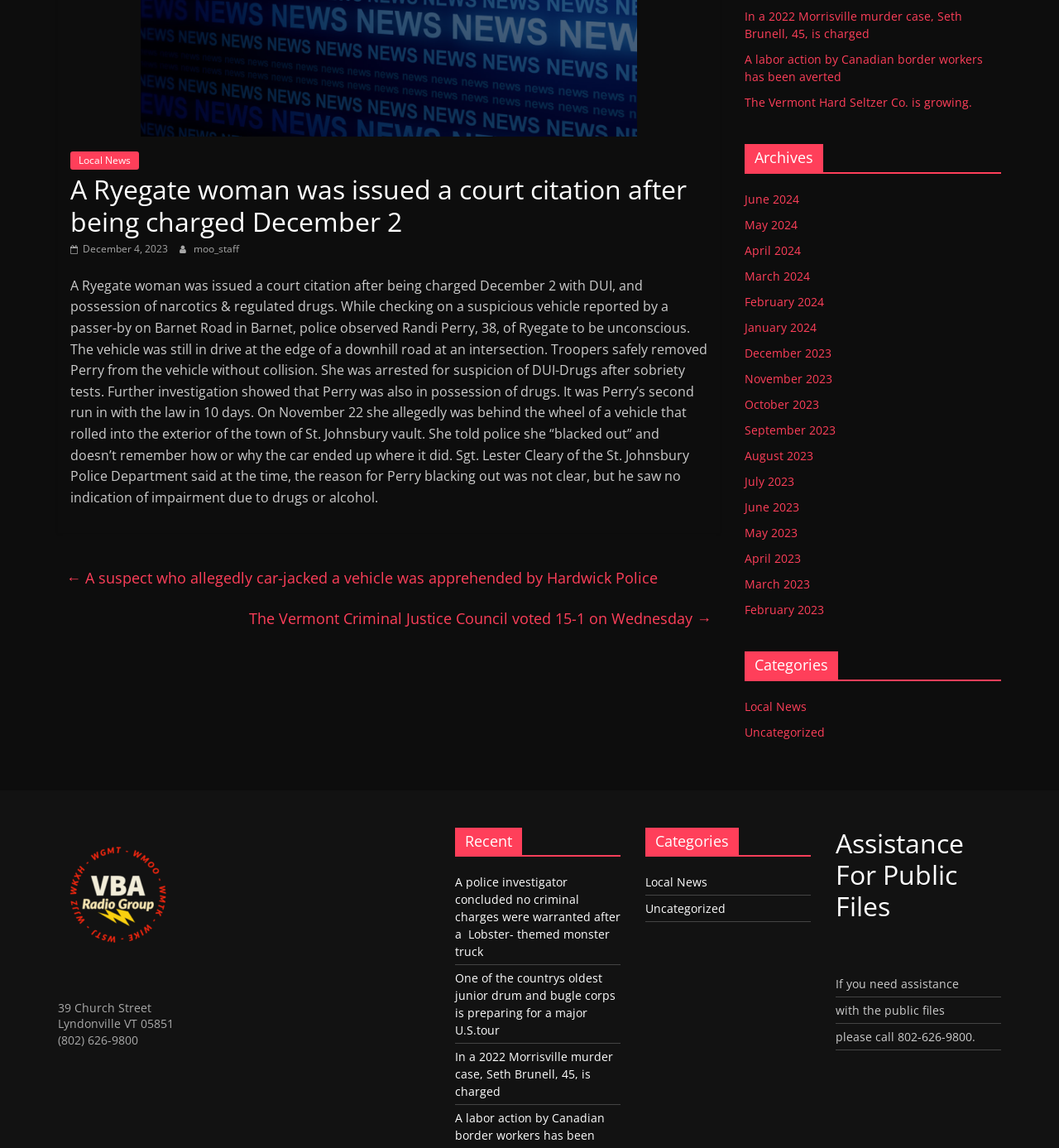Given the webpage screenshot, identify the bounding box of the UI element that matches this description: "January 2024".

[0.703, 0.278, 0.771, 0.292]